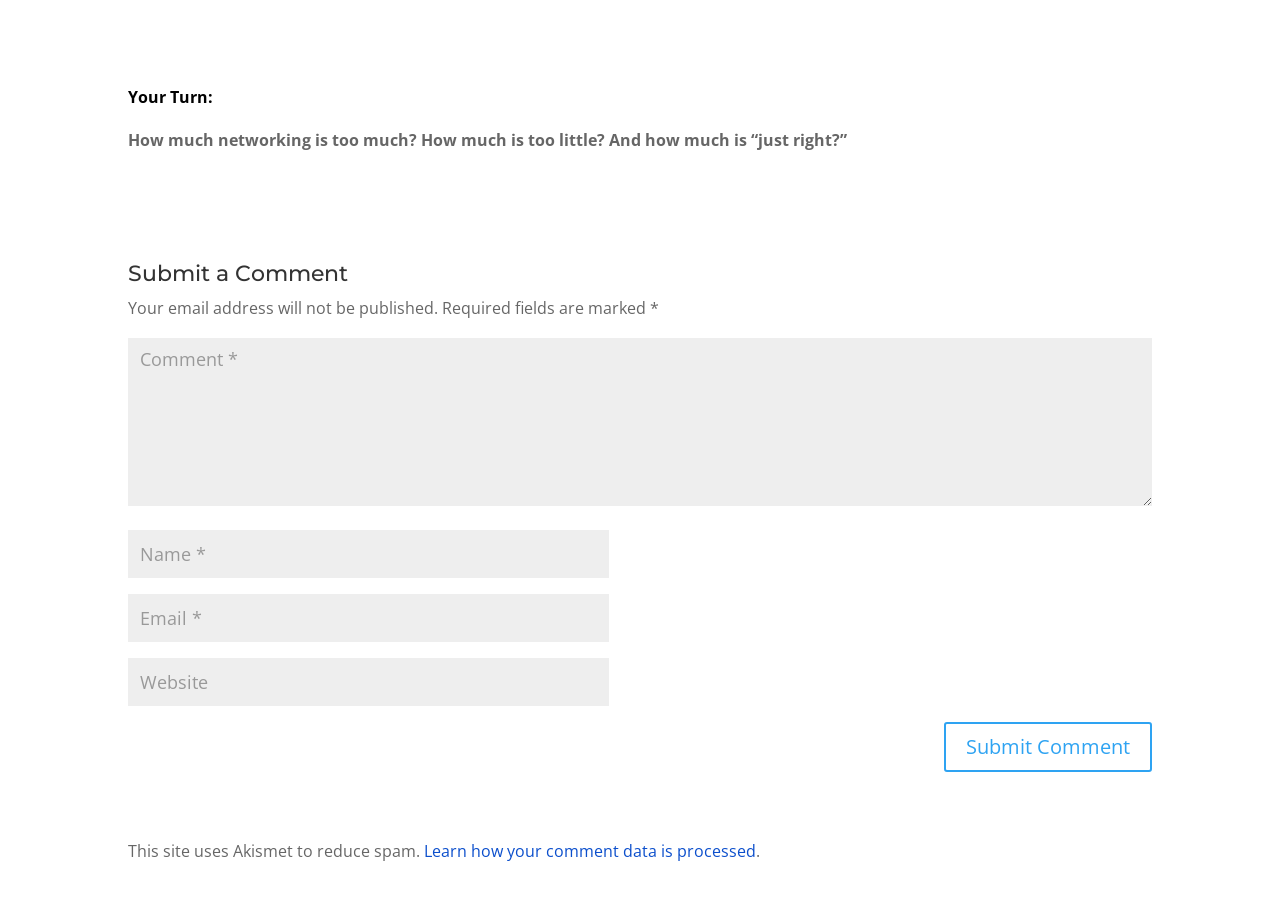Please provide a short answer using a single word or phrase for the question:
What is the purpose of the webpage?

Comment submission